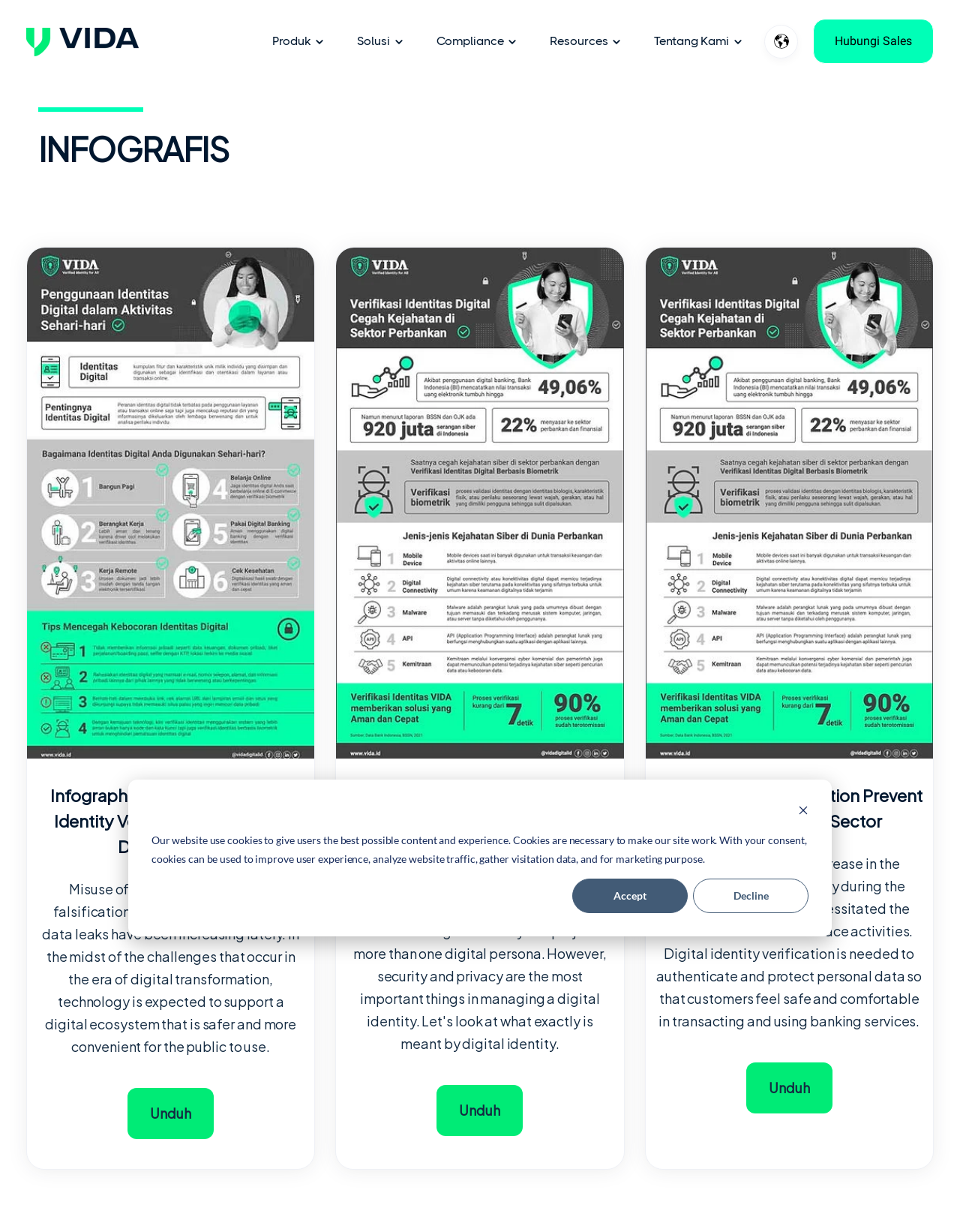Given the element description "Compliance", identify the bounding box of the corresponding UI element.

[0.454, 0.027, 0.525, 0.039]